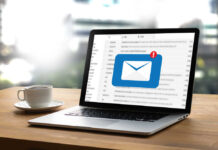What is the symbol on the notification icon?
Please provide a single word or phrase as the answer based on the screenshot.

Envelope